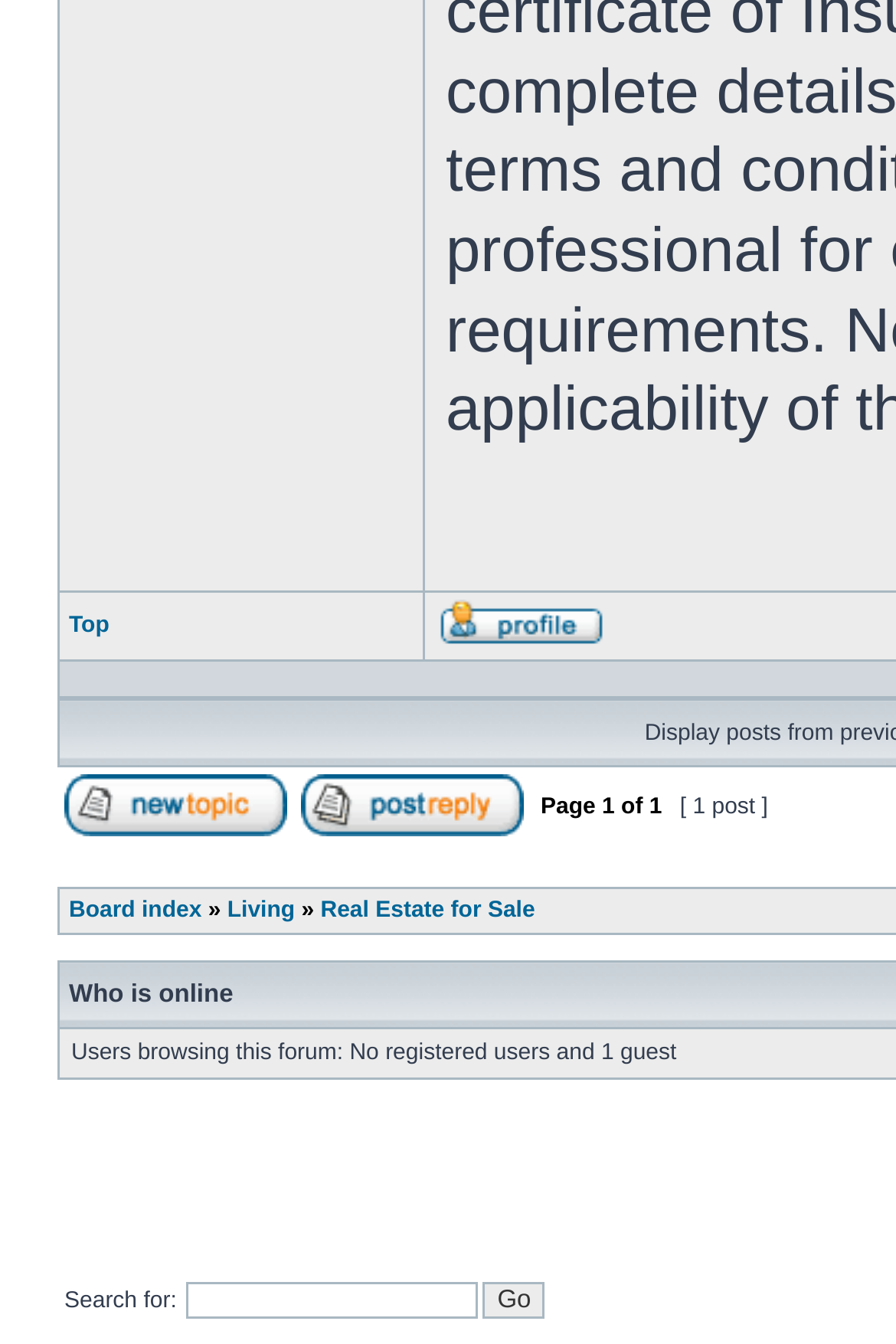Identify the bounding box coordinates of the region I need to click to complete this instruction: "Click on the 'Post new topic' button".

[0.072, 0.608, 0.321, 0.627]